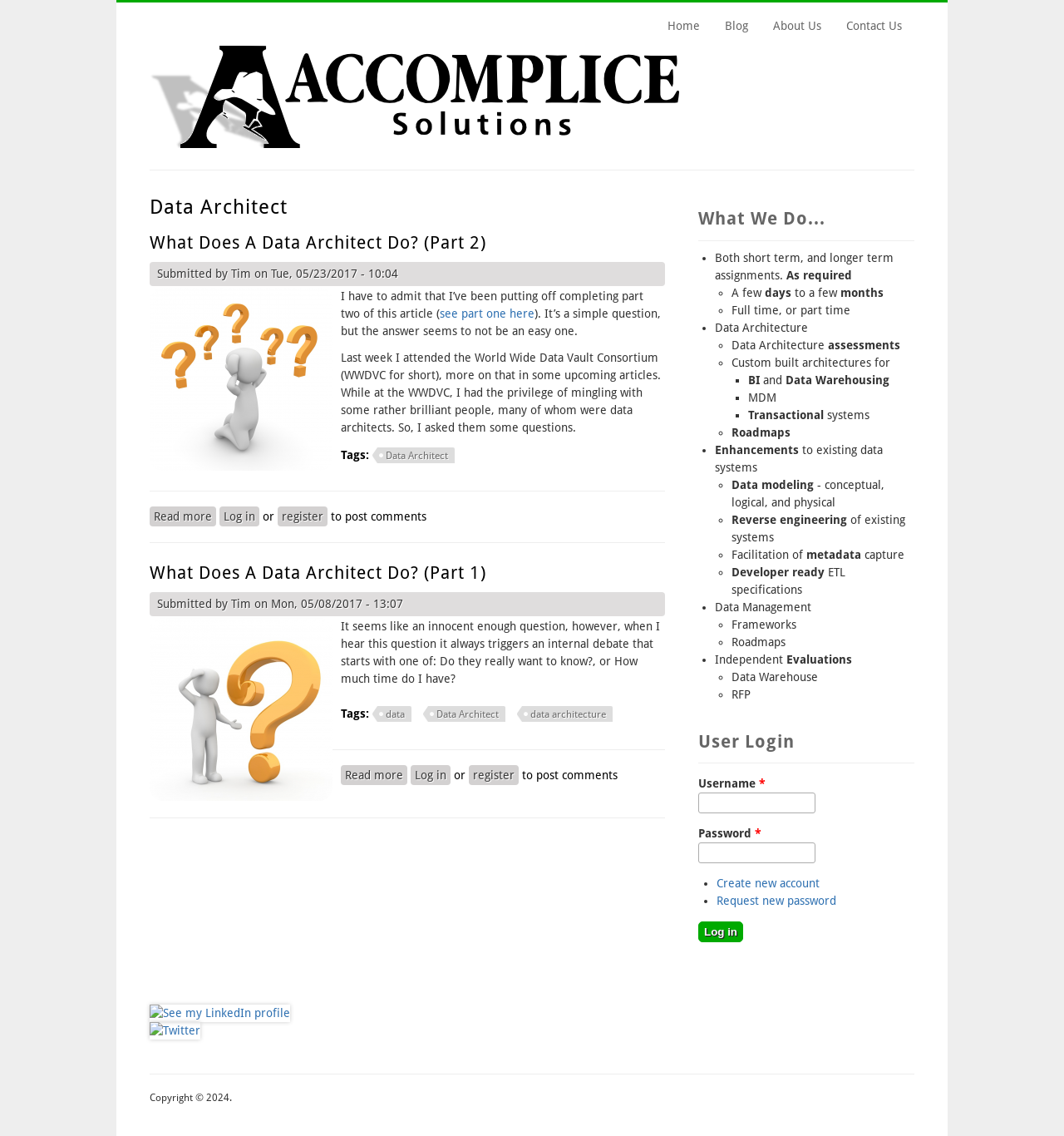Using the provided element description: "Log in", identify the bounding box coordinates. The coordinates should be four floats between 0 and 1 in the order [left, top, right, bottom].

[0.206, 0.446, 0.244, 0.463]